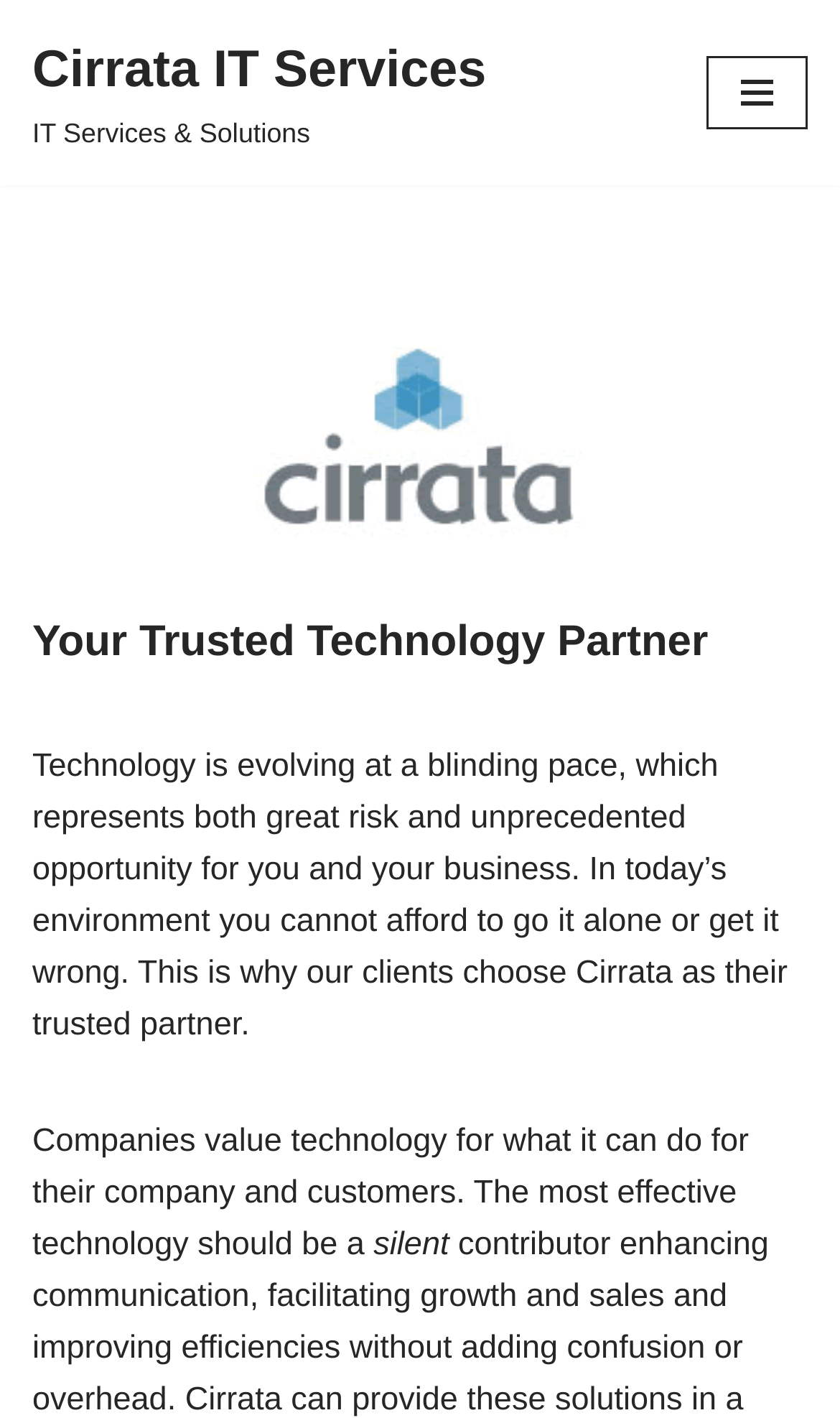Locate the UI element described by Navigation Menu in the provided webpage screenshot. Return the bounding box coordinates in the format (top-left x, top-left y, bottom-right x, bottom-right y), ensuring all values are between 0 and 1.

[0.841, 0.04, 0.962, 0.091]